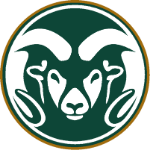Explain the image in a detailed and thorough manner.

The image features the official logo of Colorado State University (CSU), showcasing a stylized depiction of a ram's head. This emblem, characterized by its green and white color scheme, reflects the university's mascot, representing strength and determination. The circular design encases the ram's face, complete with prominent curved horns and expressive features, symbolizing the university's identity. The logo is pivotal in CSU's branding, appearing prominently in various university communications, merchandise, and official documents.